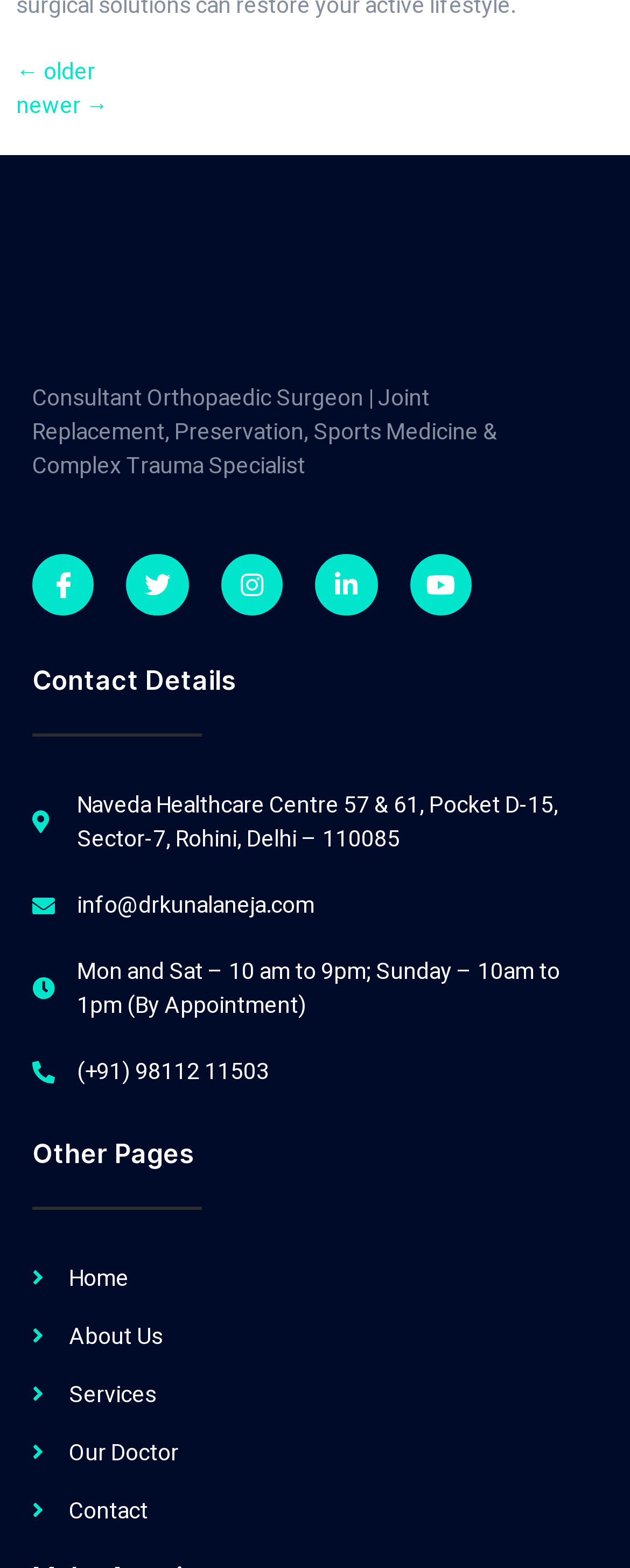How many other pages are linked on this webpage?
Look at the image and answer the question using a single word or phrase.

5